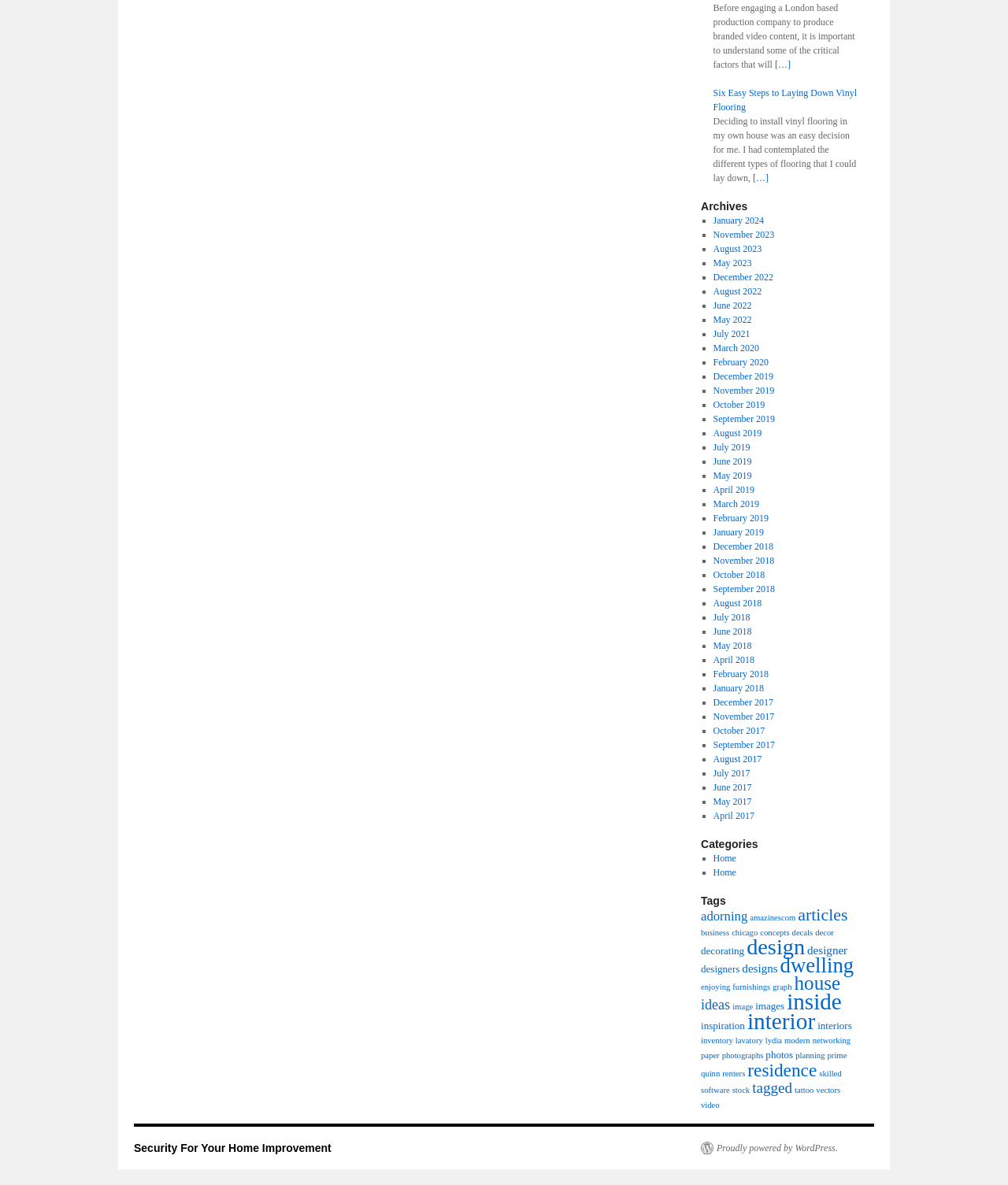Respond to the following query with just one word or a short phrase: 
How many archive links are listed?

34